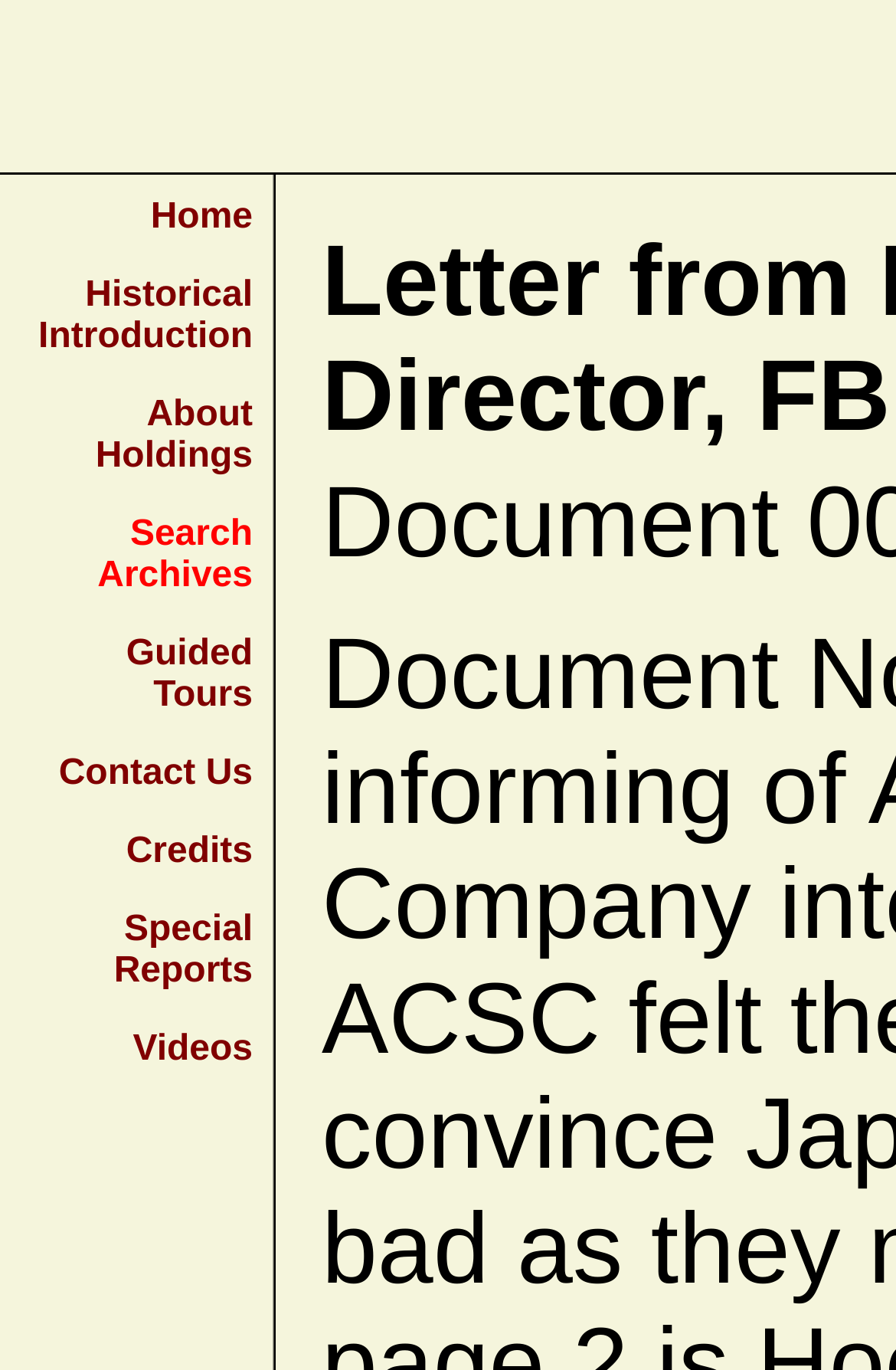What is the position of the 'Search Archives' link?
Please provide a single word or phrase as your answer based on the screenshot.

Fourth from the top